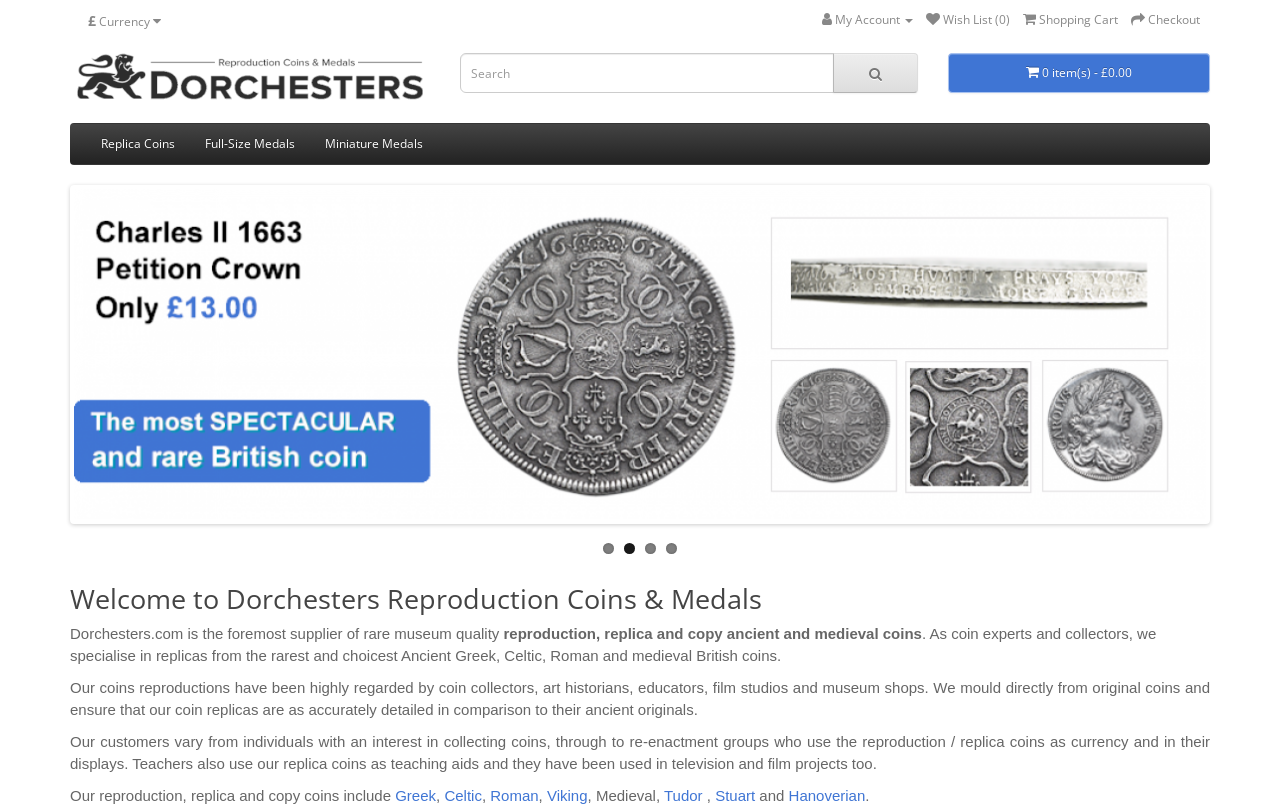Determine the bounding box coordinates for the UI element described. Format the coordinates as (top-left x, top-left y, bottom-right x, bottom-right y) and ensure all values are between 0 and 1. Element description: Celtic

[0.347, 0.976, 0.376, 0.997]